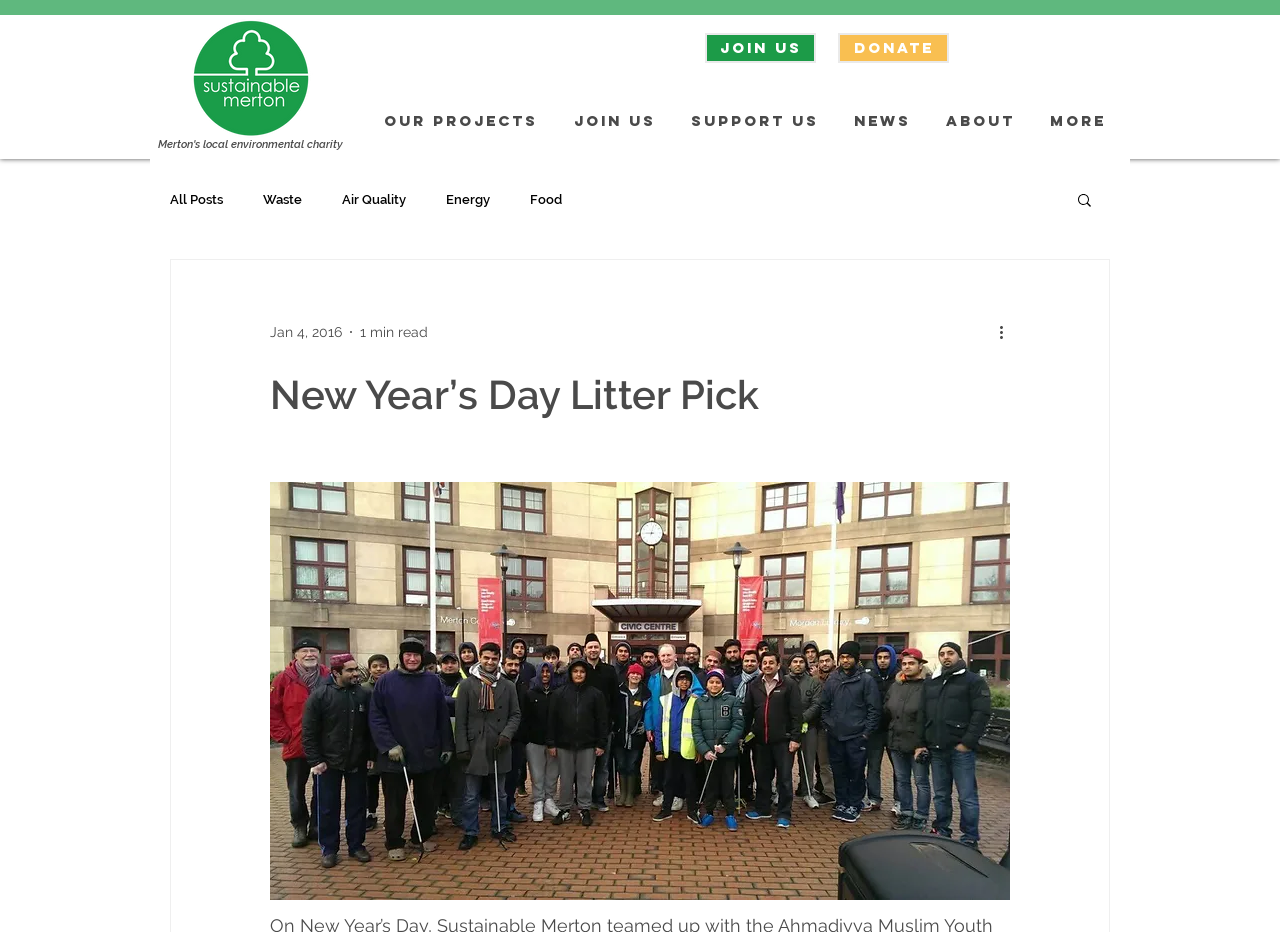Analyze the image and give a detailed response to the question:
What is the logo of Sustainable Merton?

The logo of Sustainable Merton is a green circle with white writing, which can be found at the top left corner of the webpage, with a bounding box coordinate of [0.145, 0.02, 0.245, 0.148].